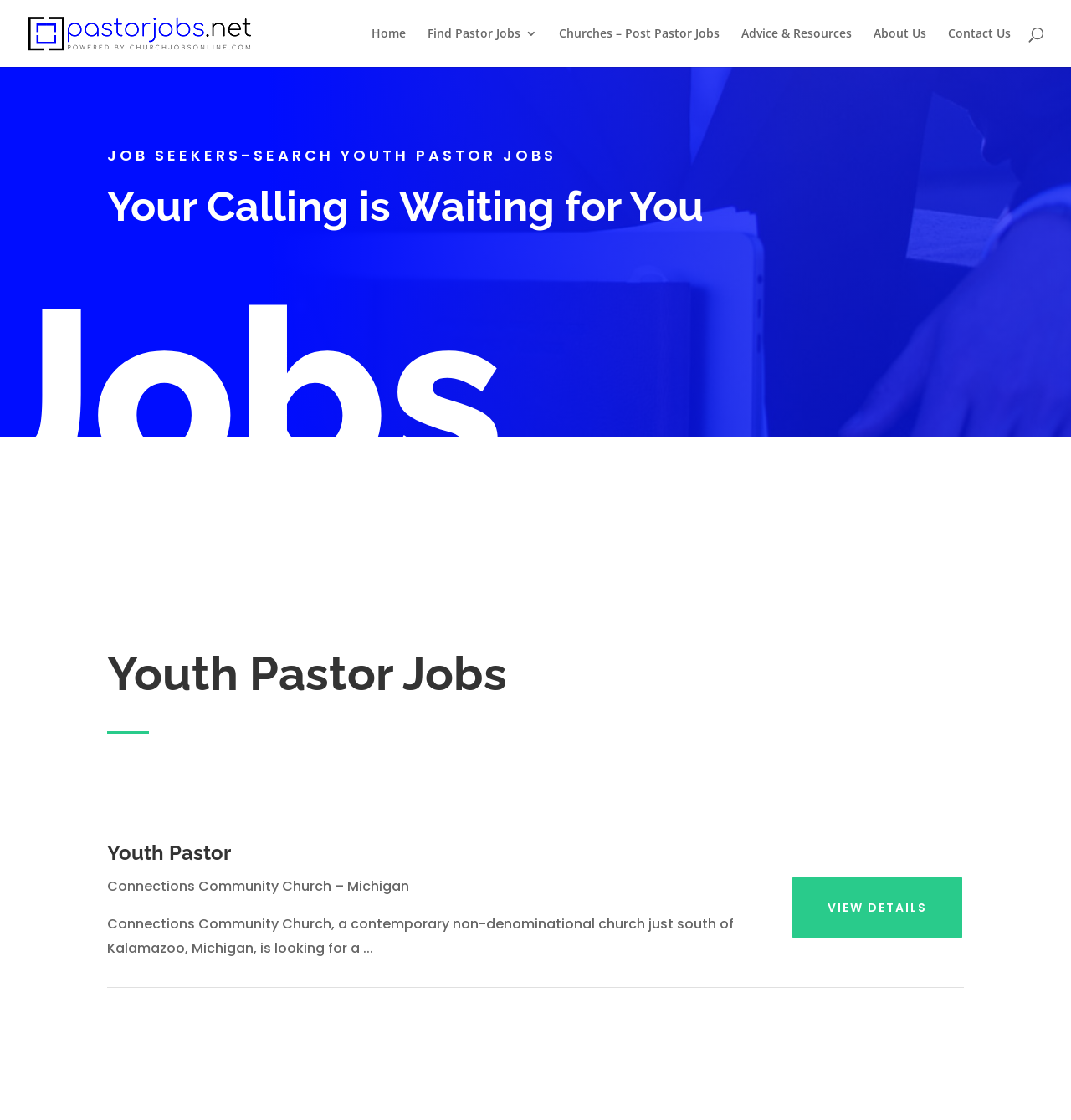Determine the bounding box coordinates for the area that should be clicked to carry out the following instruction: "Post Pastor Jobs".

[0.522, 0.025, 0.672, 0.06]